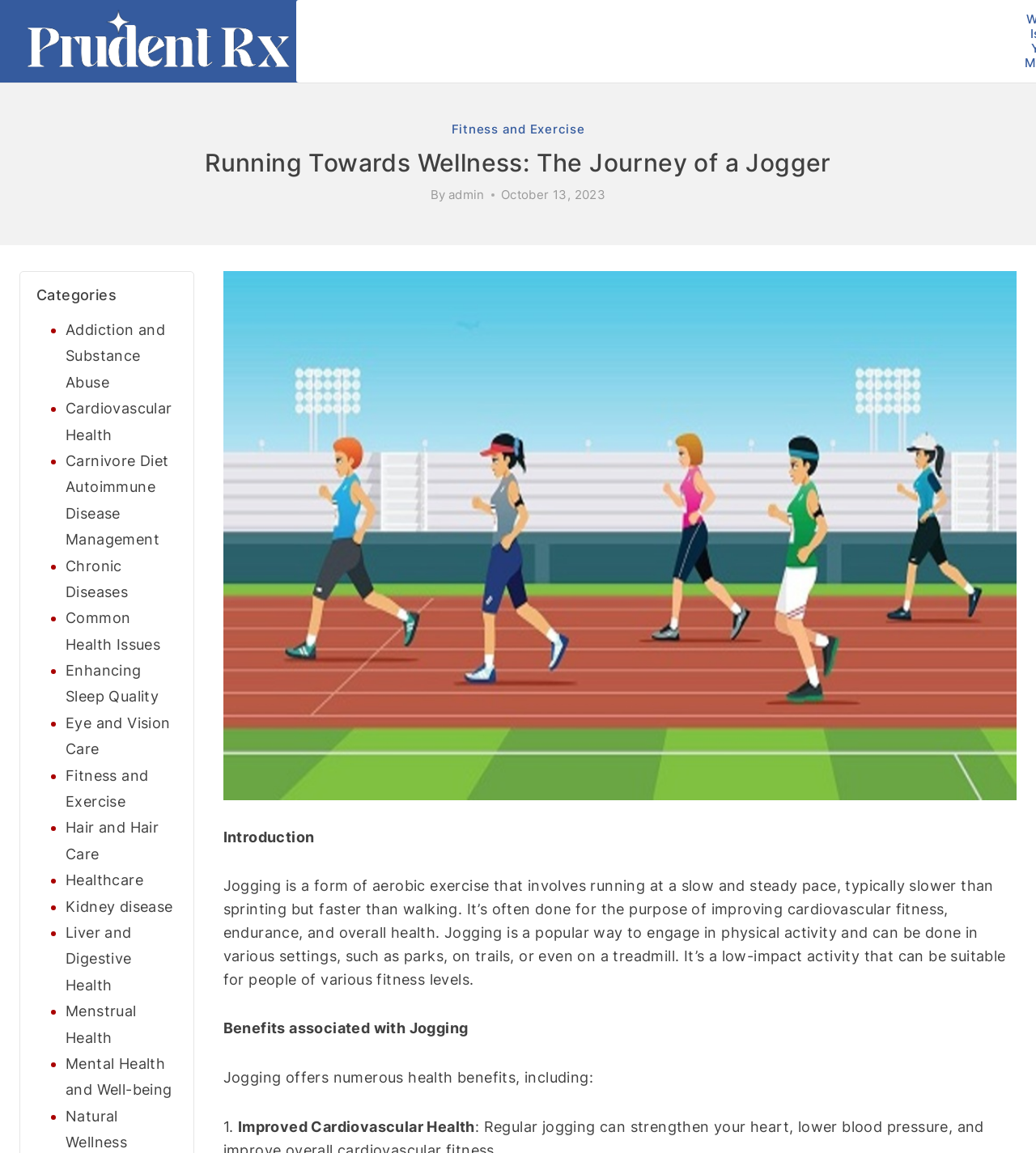Please identify the bounding box coordinates of the element I should click to complete this instruction: 'Read the article posted on 'September 15, 2021''. The coordinates should be given as four float numbers between 0 and 1, like this: [left, top, right, bottom].

None